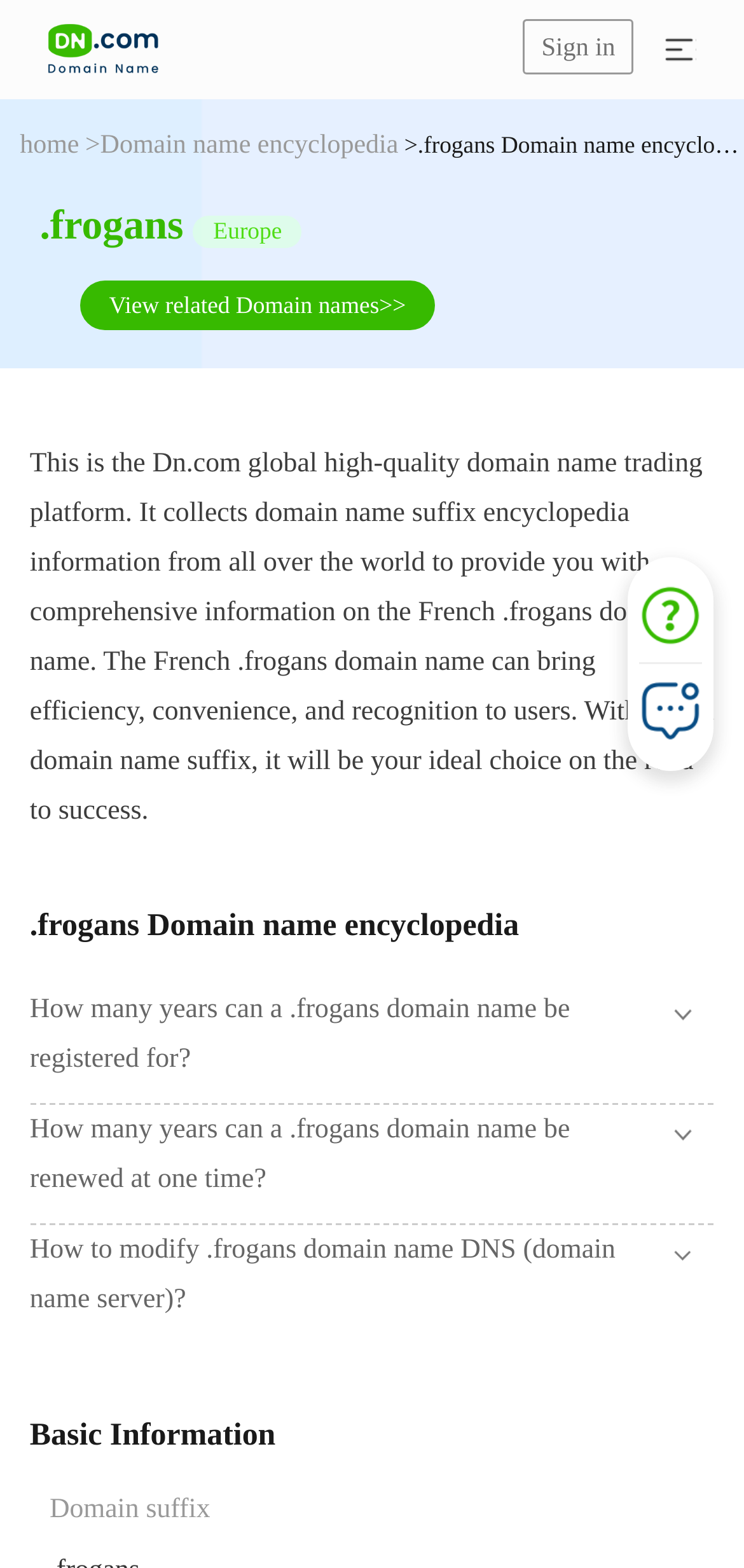Bounding box coordinates must be specified in the format (top-left x, top-left y, bottom-right x, bottom-right y). All values should be floating point numbers between 0 and 1. What are the bounding box coordinates of the UI element described as: Sign in

[0.728, 0.02, 0.827, 0.04]